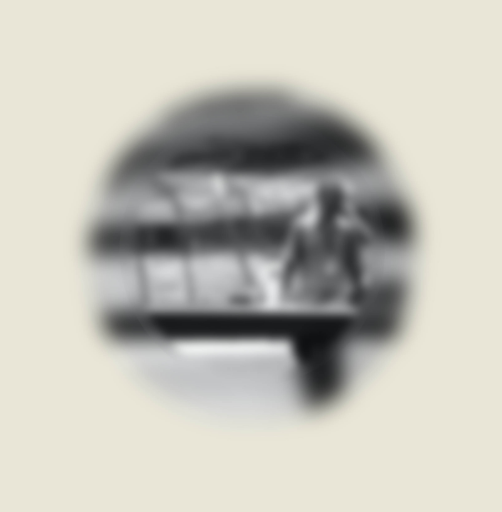What is hinted at in the background?
Refer to the image and respond with a one-word or short-phrase answer.

A stadium or field